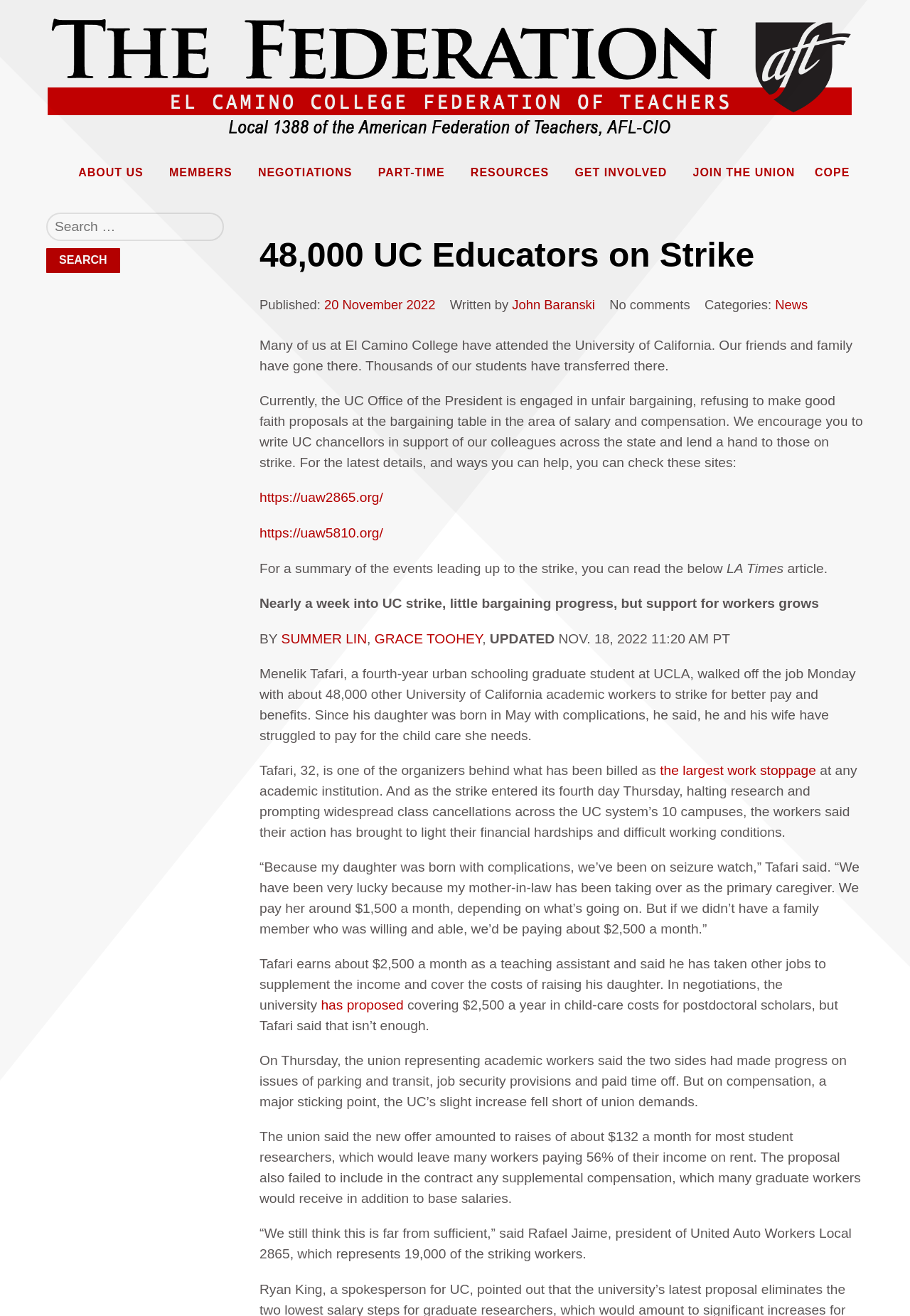Please identify the bounding box coordinates of the clickable element to fulfill the following instruction: "Learn more about the union". The coordinates should be four float numbers between 0 and 1, i.e., [left, top, right, bottom].

[0.761, 0.126, 0.874, 0.136]